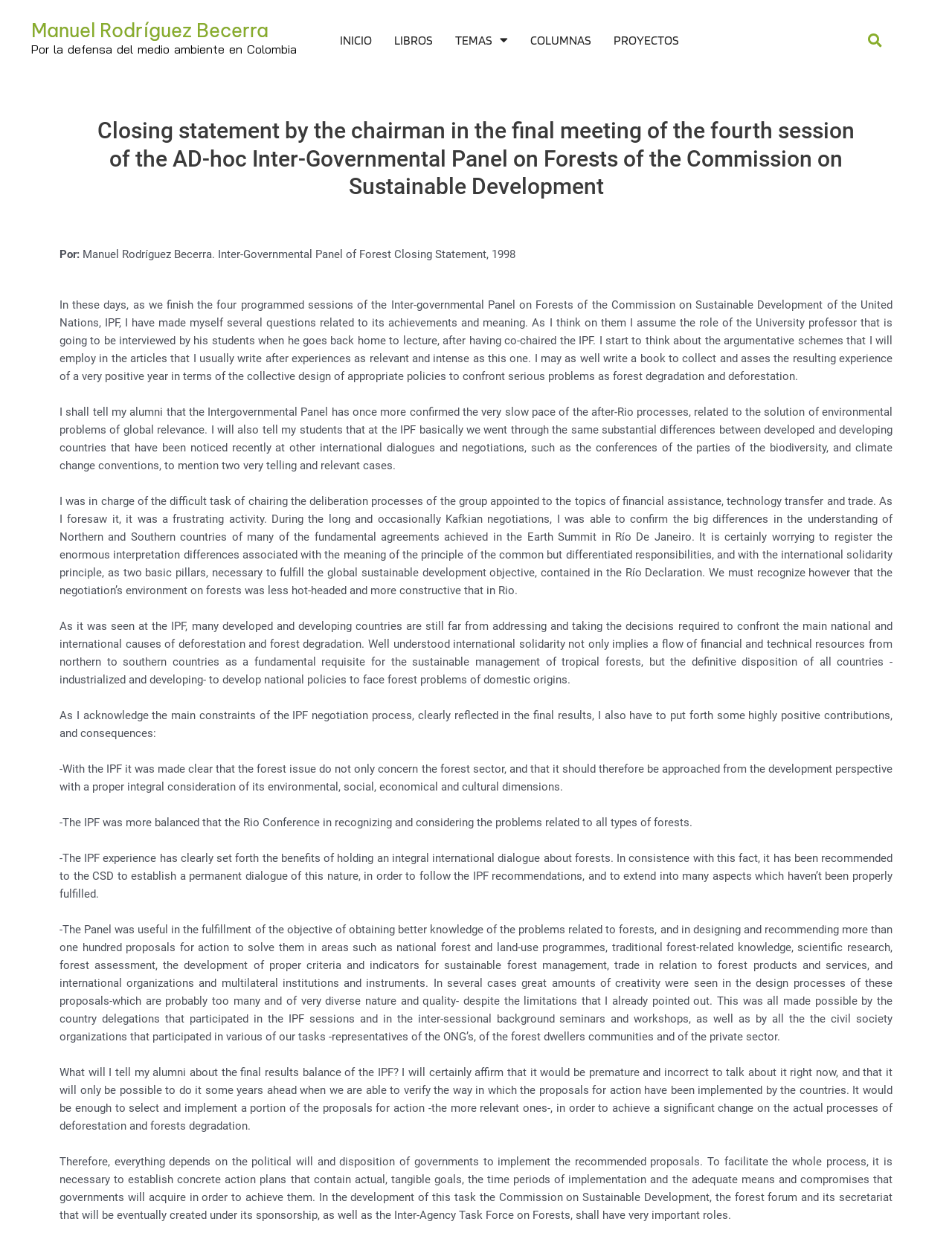Predict the bounding box of the UI element that fits this description: "aria-label="Advertisement" name="aswift_0" title="Advertisement"".

None